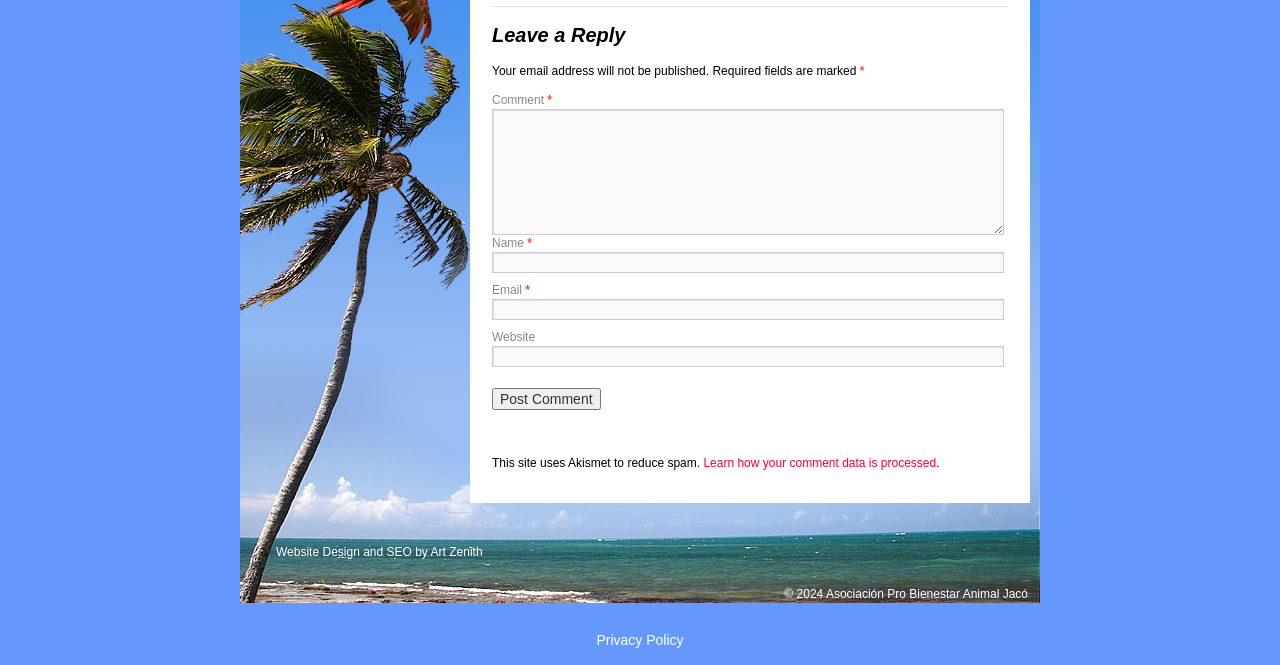What is the purpose of the comment section?
Give a thorough and detailed response to the question.

The purpose of the comment section can be inferred from the heading 'Leave a Reply' and the presence of text fields for name, email, and comment, indicating that users can leave a reply or comment on the webpage.